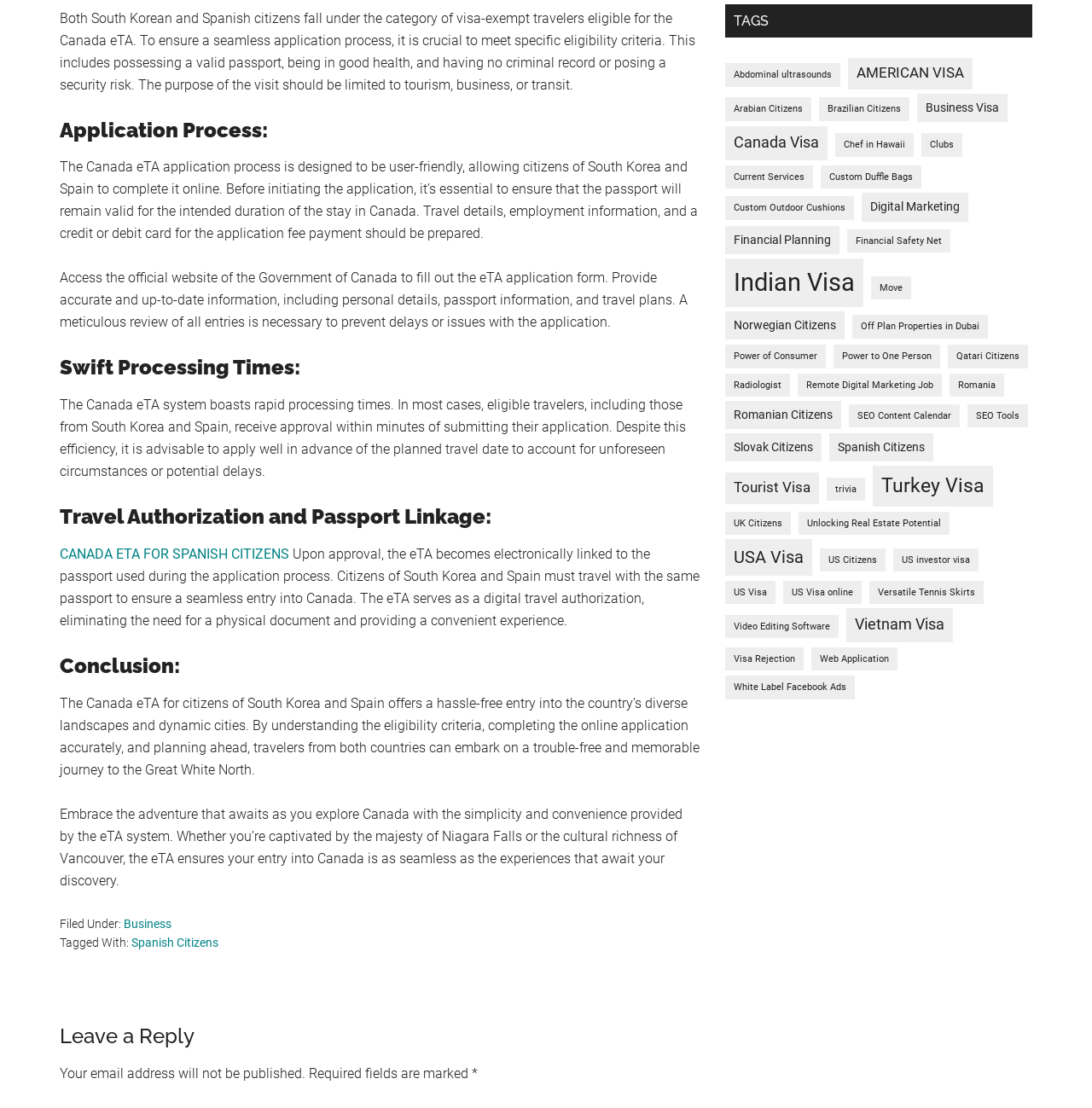Locate the bounding box coordinates of the segment that needs to be clicked to meet this instruction: "Click the tag for Spanish Citizens".

[0.12, 0.845, 0.2, 0.857]